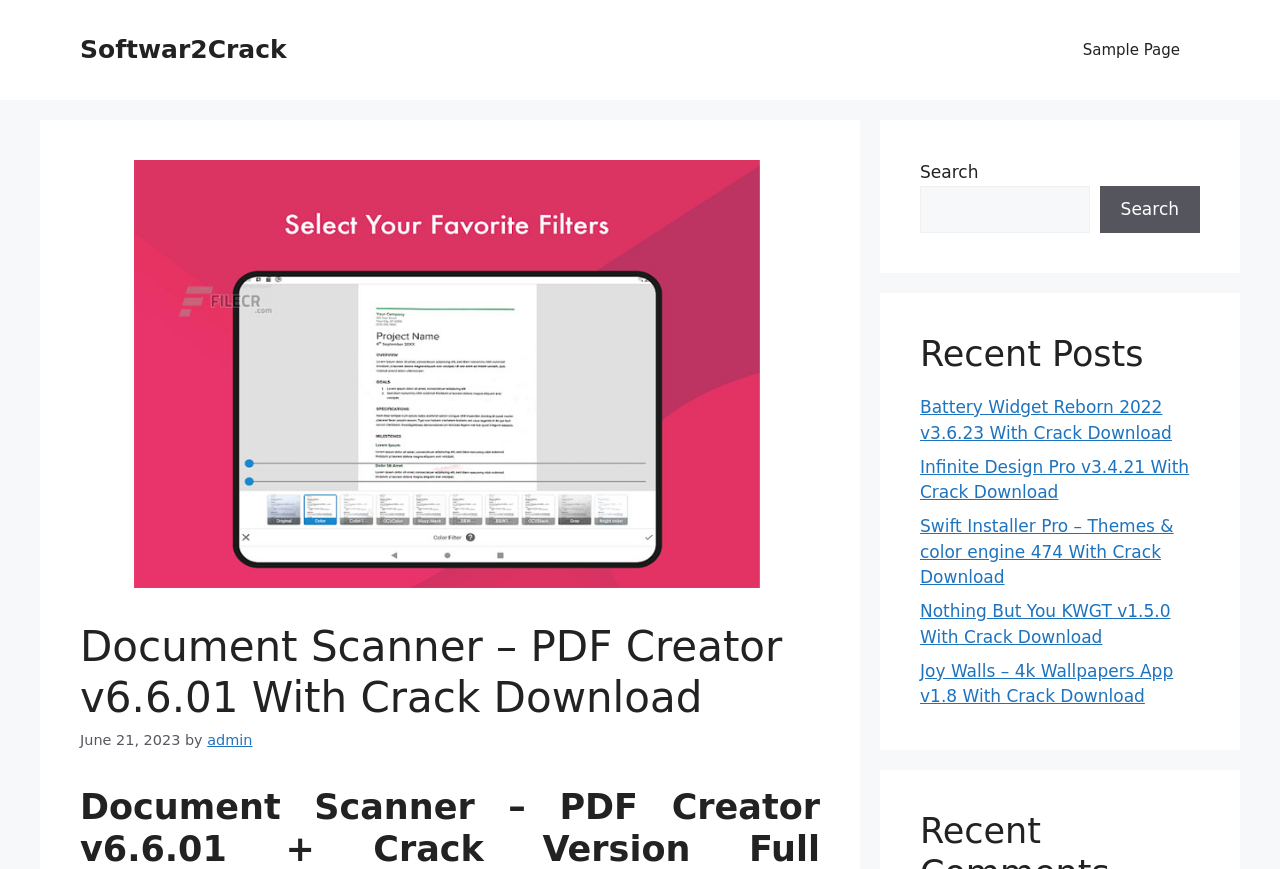Write an elaborate caption that captures the essence of the webpage.

The webpage is about Document Scanner - PDF Creator, a powerful tool for scanning and creating PDFs. At the top, there is a banner that spans the entire width of the page, containing a link to the website "Softwar2Crack". 

Below the banner, there is a primary navigation menu on the right side, which includes a link to a "Sample Page". On the left side, there is a header section that displays the title "Document Scanner – PDF Creator v6.6.01 With Crack Download" in a large font, along with the date "June 21, 2023" and the author "admin". 

To the right of the header section, there is a search box with a button labeled "Search". 

The main content of the page is divided into two columns. The left column contains a list of recent posts, with five links to different software downloads, including "Battery Widget Reborn 2022", "Infinite Design Pro", "Swift Installer Pro", "Nothing But You KWGT", and "Joy Walls – 4k Wallpapers App". Each link is displayed in a separate line, with the title of the software and the phrase "With Crack Download" appended to it.